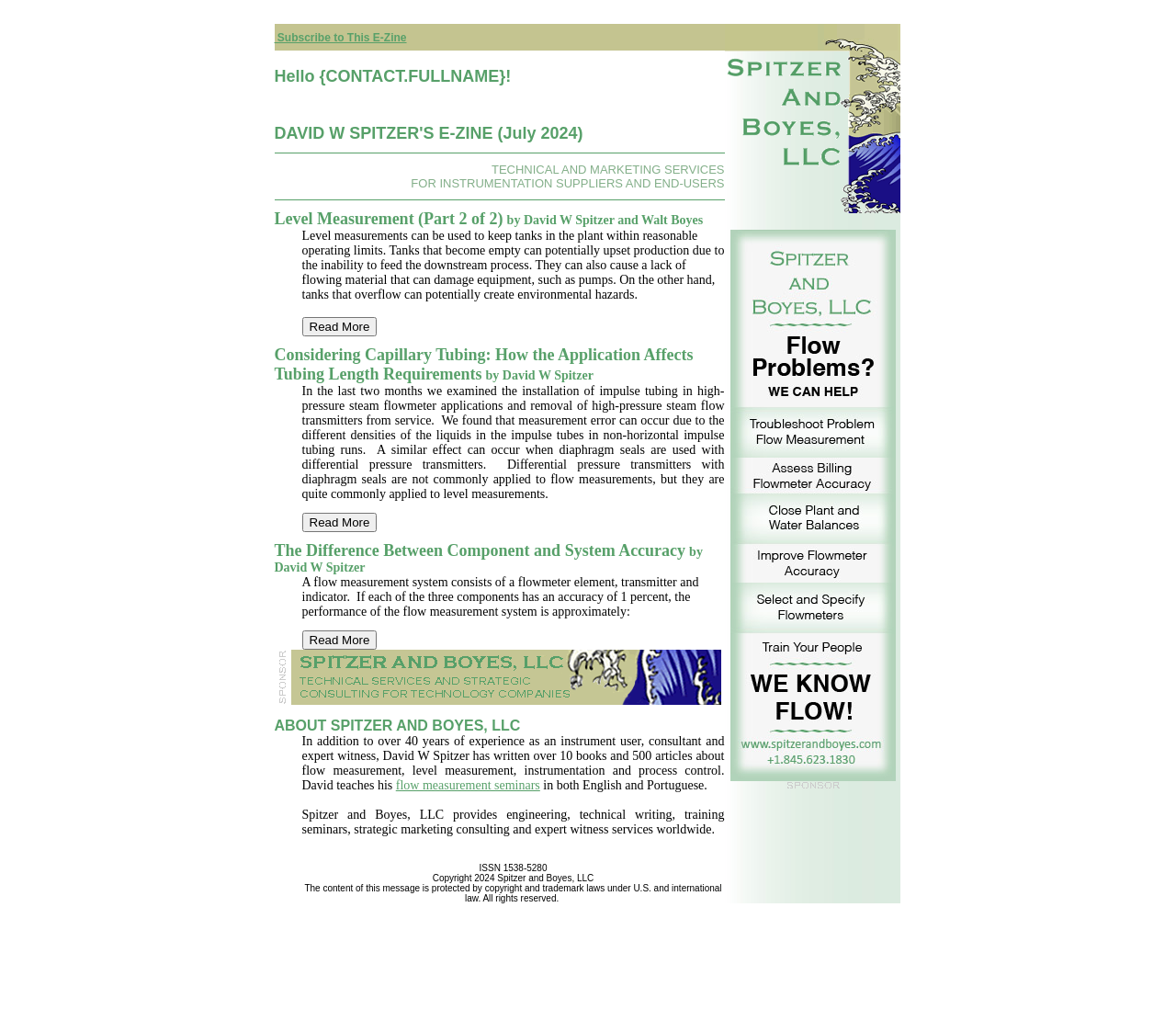Answer the question below in one word or phrase:
What services does Spitzer and Boyes, LLC provide?

Engineering, technical writing, training seminars, strategic marketing consulting and expert witness services